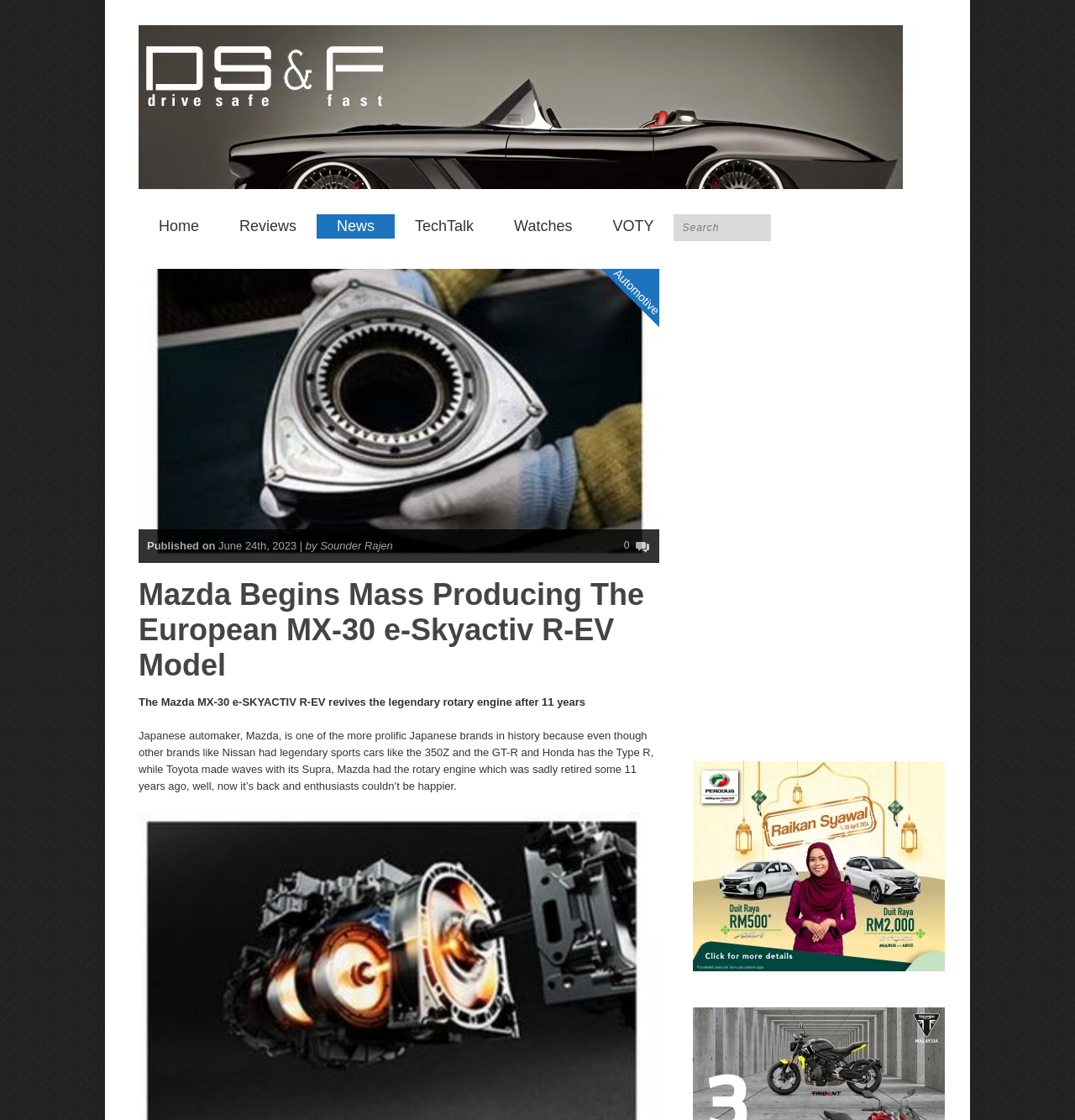Given the element description Kniffe Forg and Spon, predict the bounding box coordinates for the UI element in the webpage screenshot. The format should be (top-left x, top-left y, bottom-right x, bottom-right y), and the values should be between 0 and 1.

None